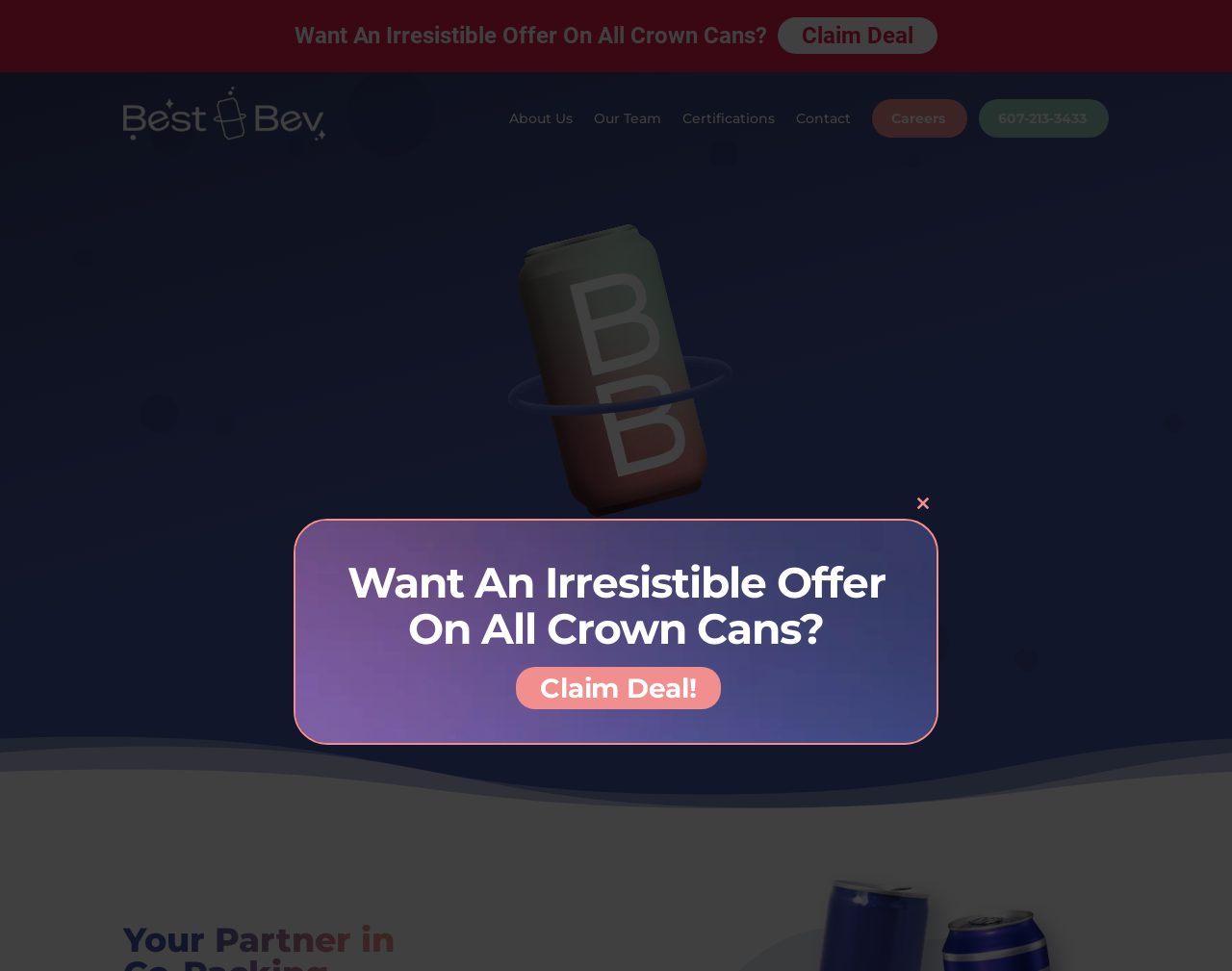Respond with a single word or phrase:
What is the company's name?

Best Bev